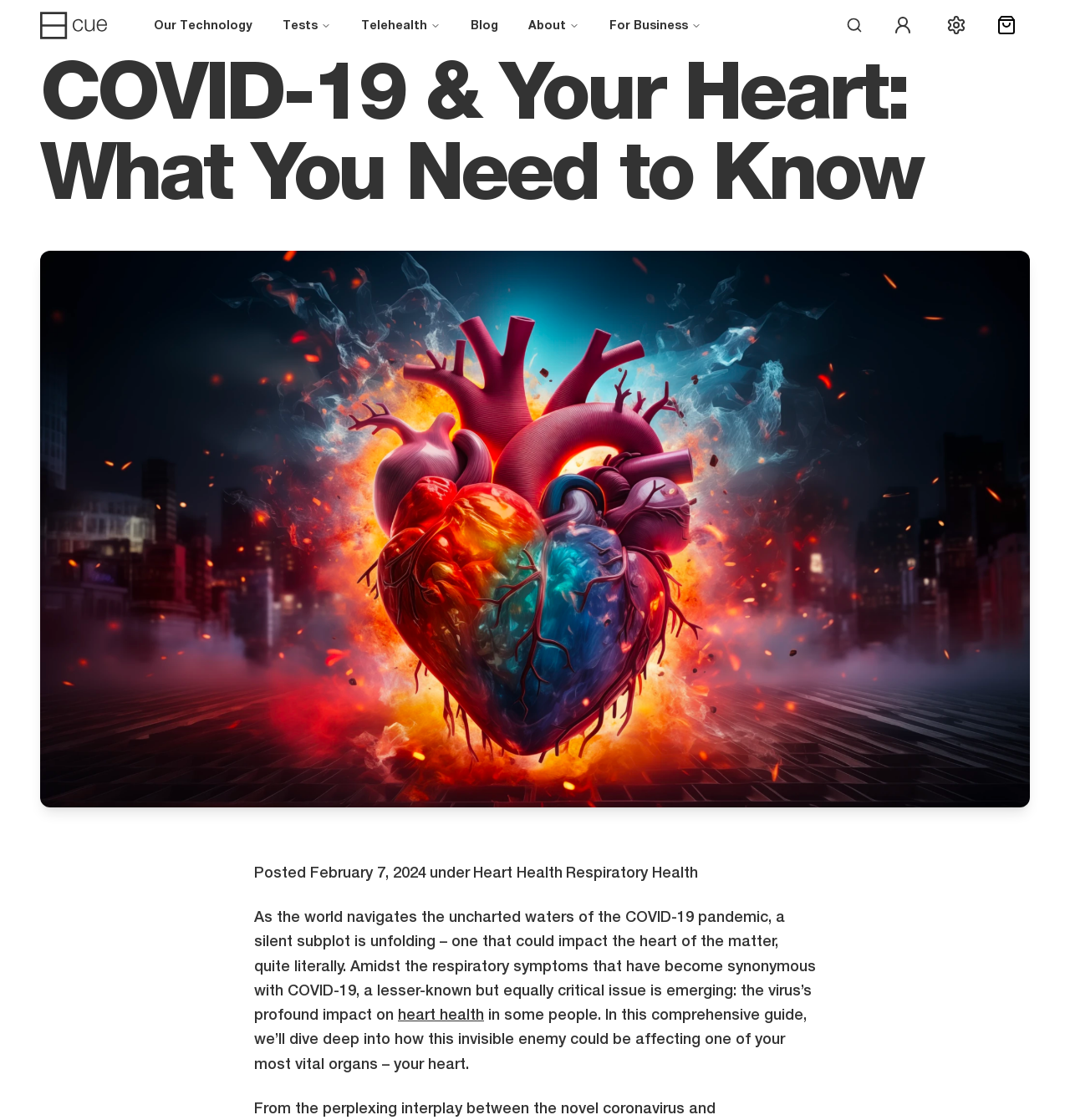Could you highlight the region that needs to be clicked to execute the instruction: "Read the blog post about COVID-19 and heart health"?

[0.238, 0.81, 0.762, 0.913]